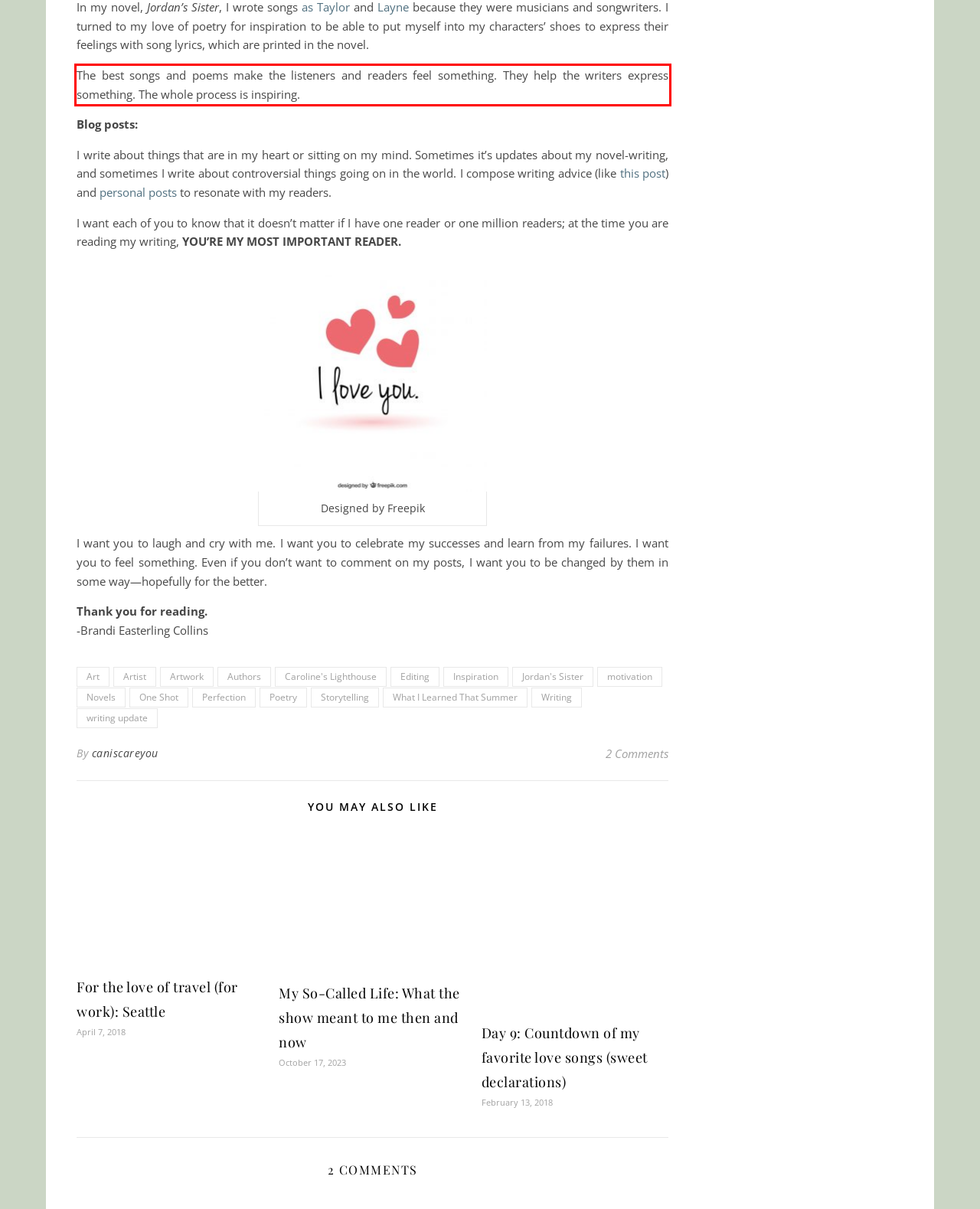Please perform OCR on the text within the red rectangle in the webpage screenshot and return the text content.

The best songs and poems make the listeners and readers feel something. They help the writers express something. The whole process is inspiring.